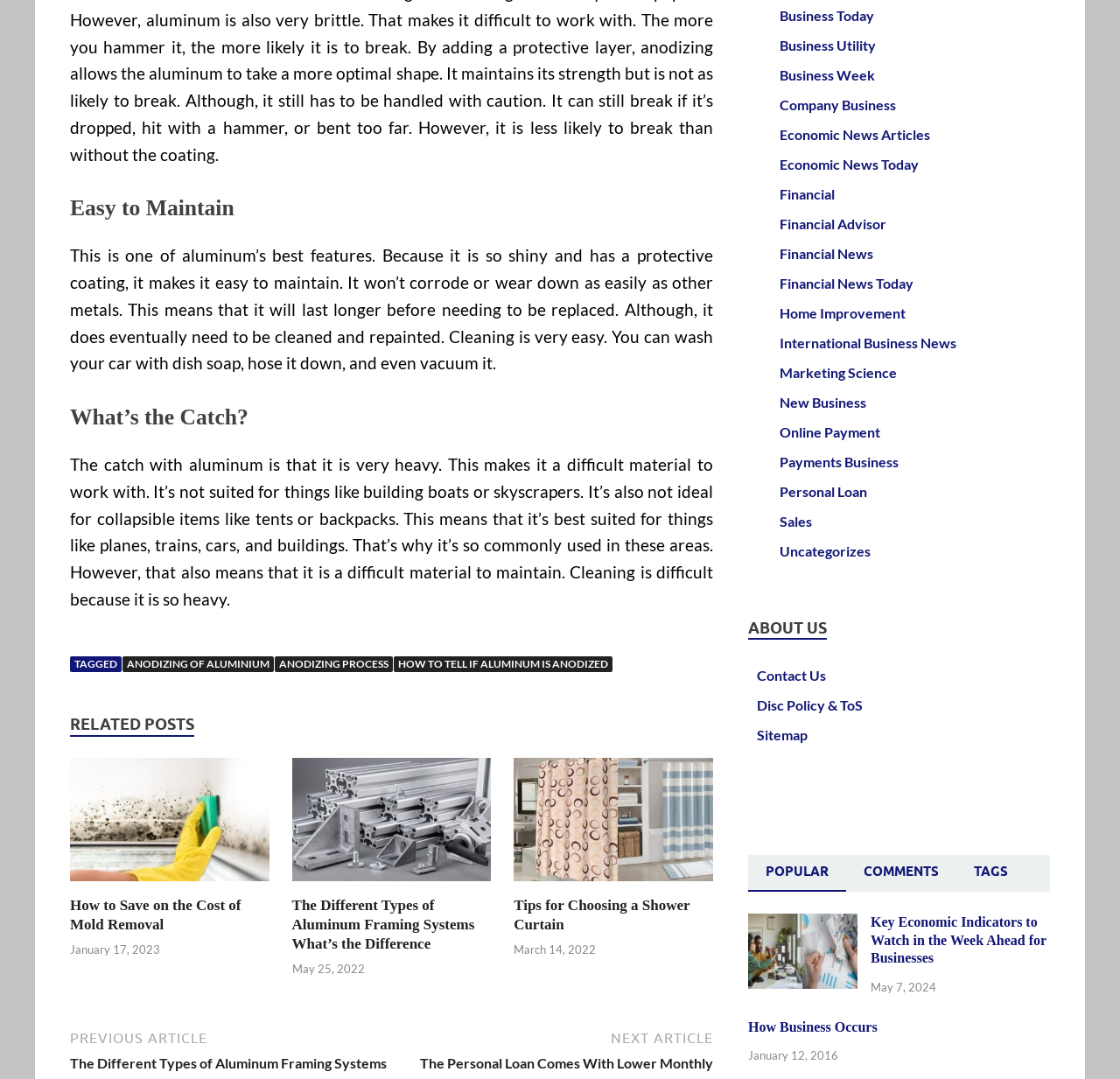By analyzing the image, answer the following question with a detailed response: What is the date of the latest related post?

I found the latest related post by looking at the dates associated with each post. The latest one is 'How to Save on the Cost of Mold Removal' with a date of January 17, 2023.